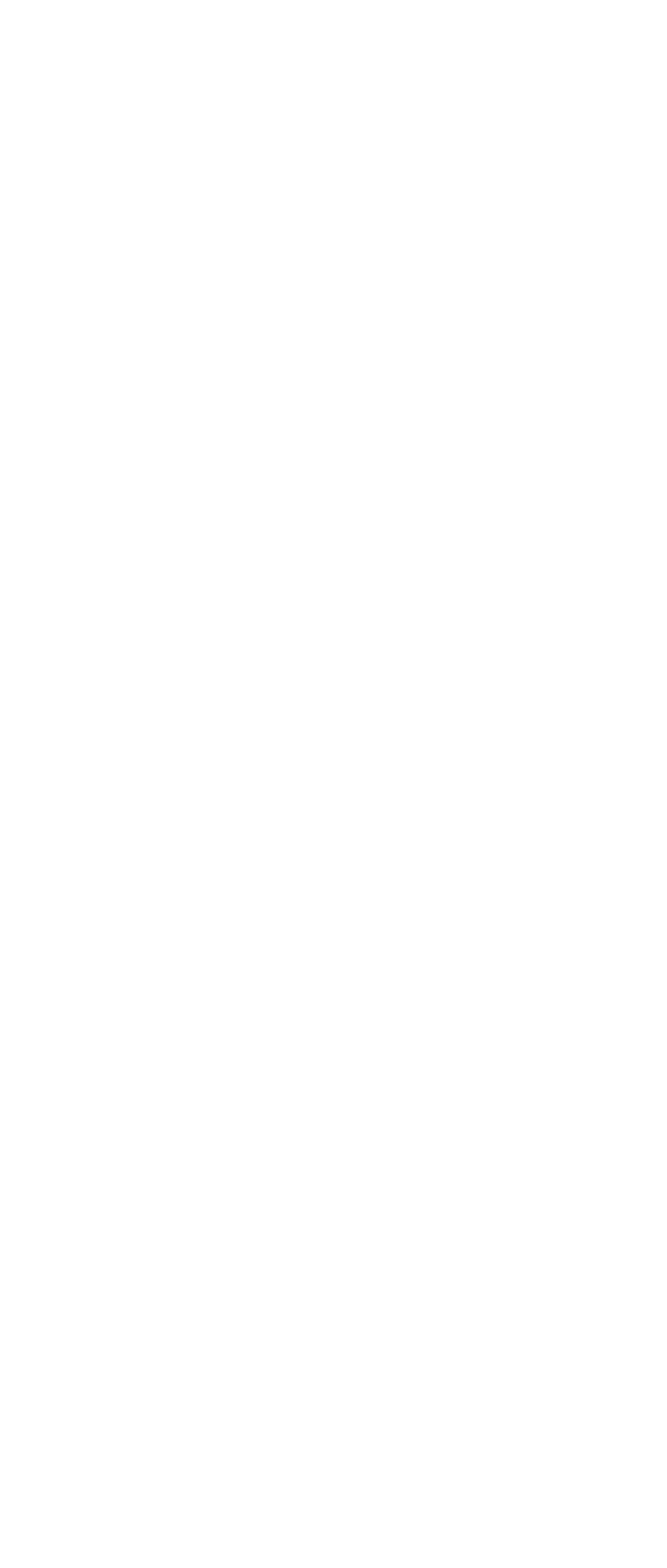Pinpoint the bounding box coordinates of the area that should be clicked to complete the following instruction: "explore plushog". The coordinates must be given as four float numbers between 0 and 1, i.e., [left, top, right, bottom].

[0.038, 0.241, 0.197, 0.261]